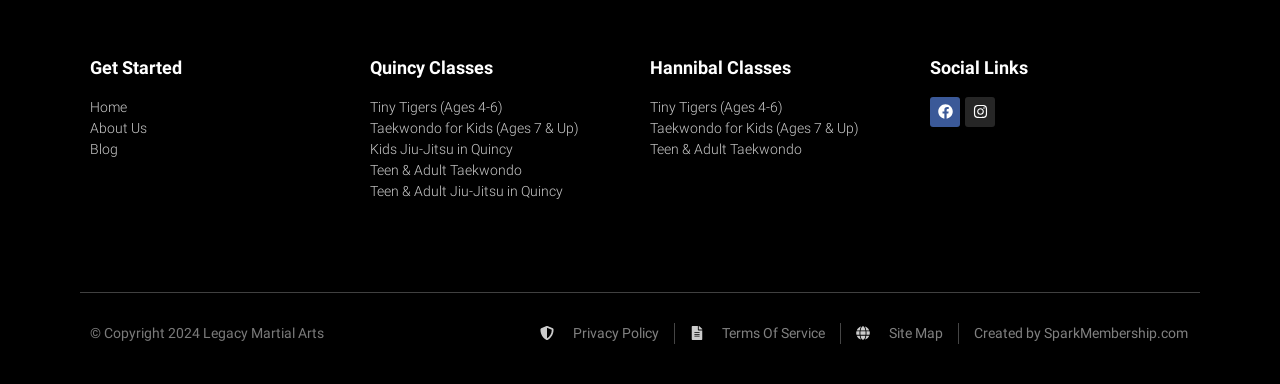Please identify the bounding box coordinates of the element that needs to be clicked to perform the following instruction: "Read Privacy Policy".

[0.422, 0.84, 0.515, 0.895]